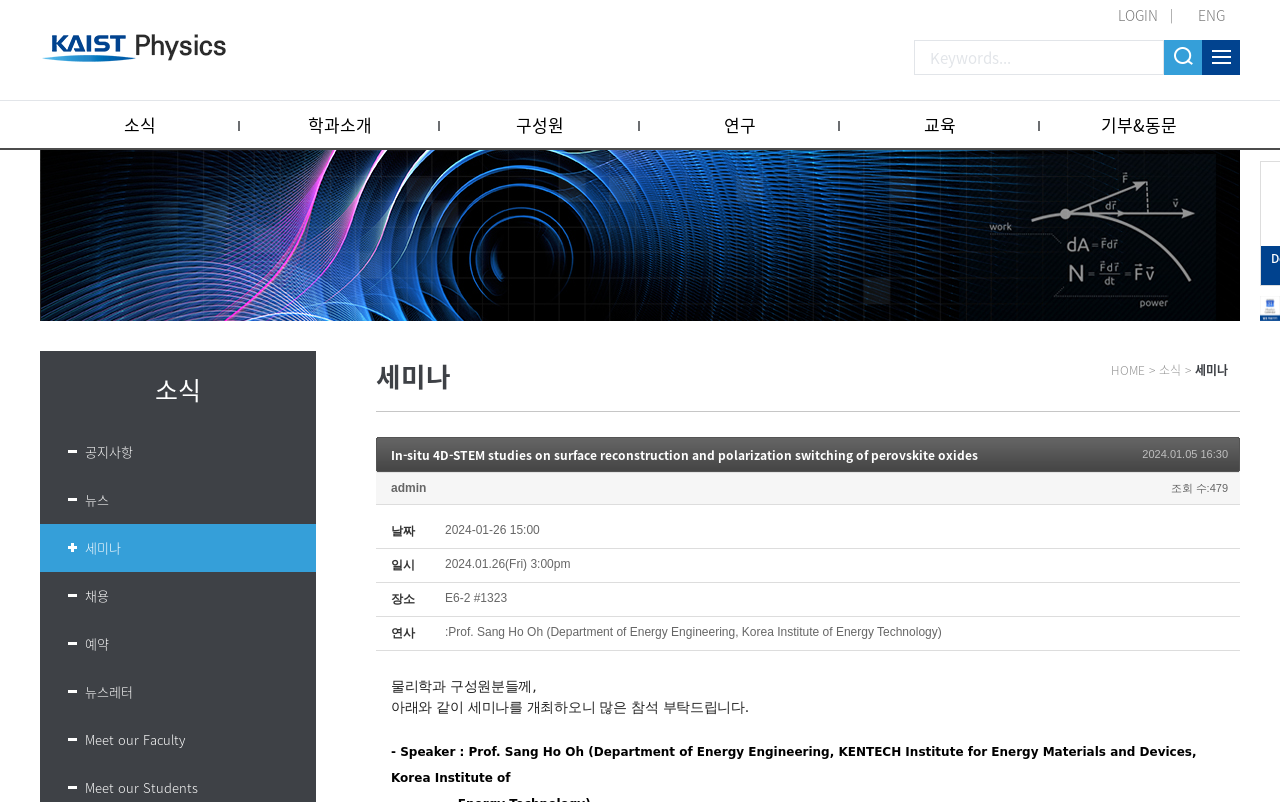Who is the speaker of the seminar?
Carefully analyze the image and provide a detailed answer to the question.

I found the speaker's name by looking at the static text element with the text '- Speaker : Prof. Sang Ho Oh' which is located at the coordinates [0.305, 0.929, 0.46, 0.946].